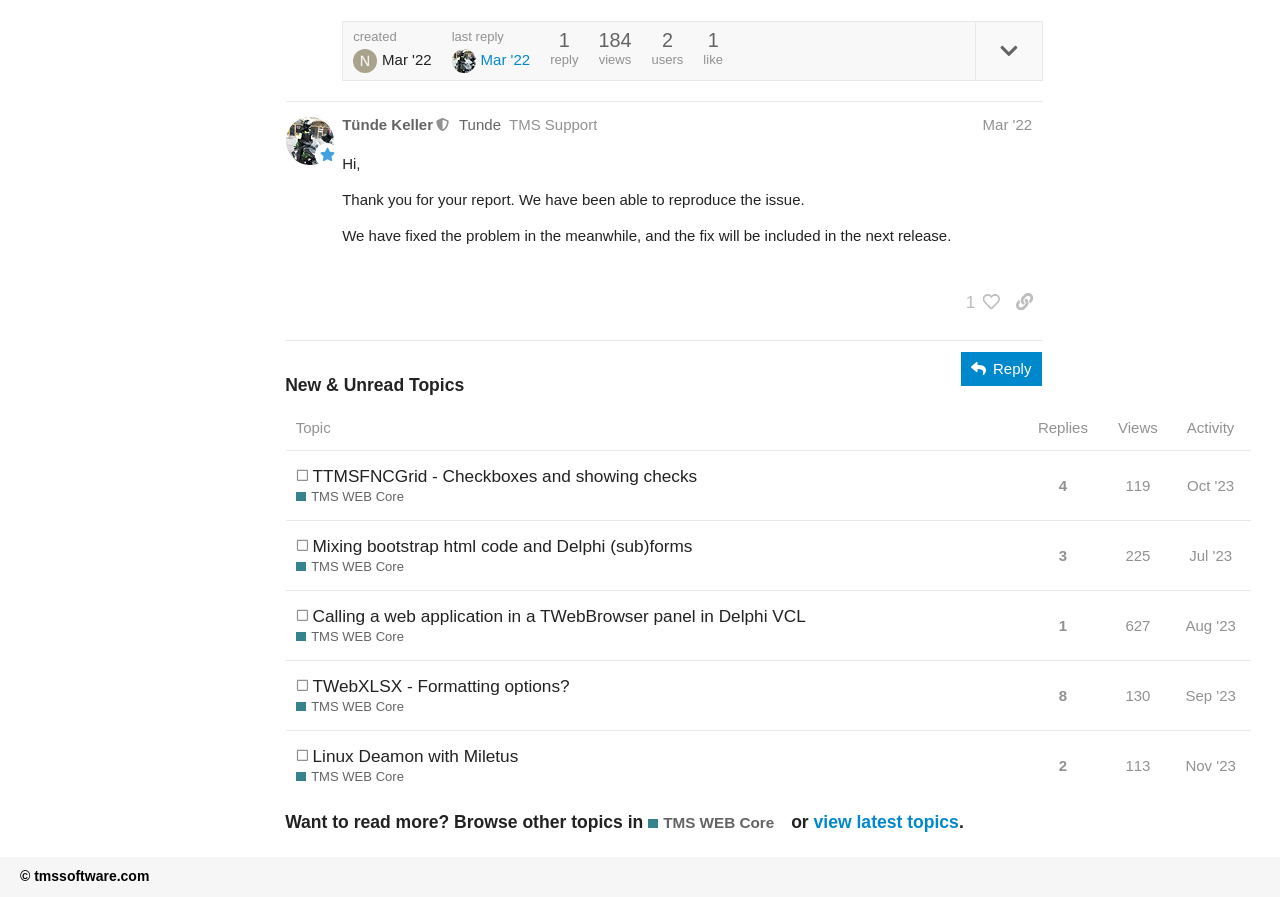What is the topic about?
Based on the visual information, provide a detailed and comprehensive answer.

I found the heading 'TTMSFNCGrid - Checkboxes and showing checks' in the gridcell which indicates that the topic is about TTMSFNCGrid and its features.